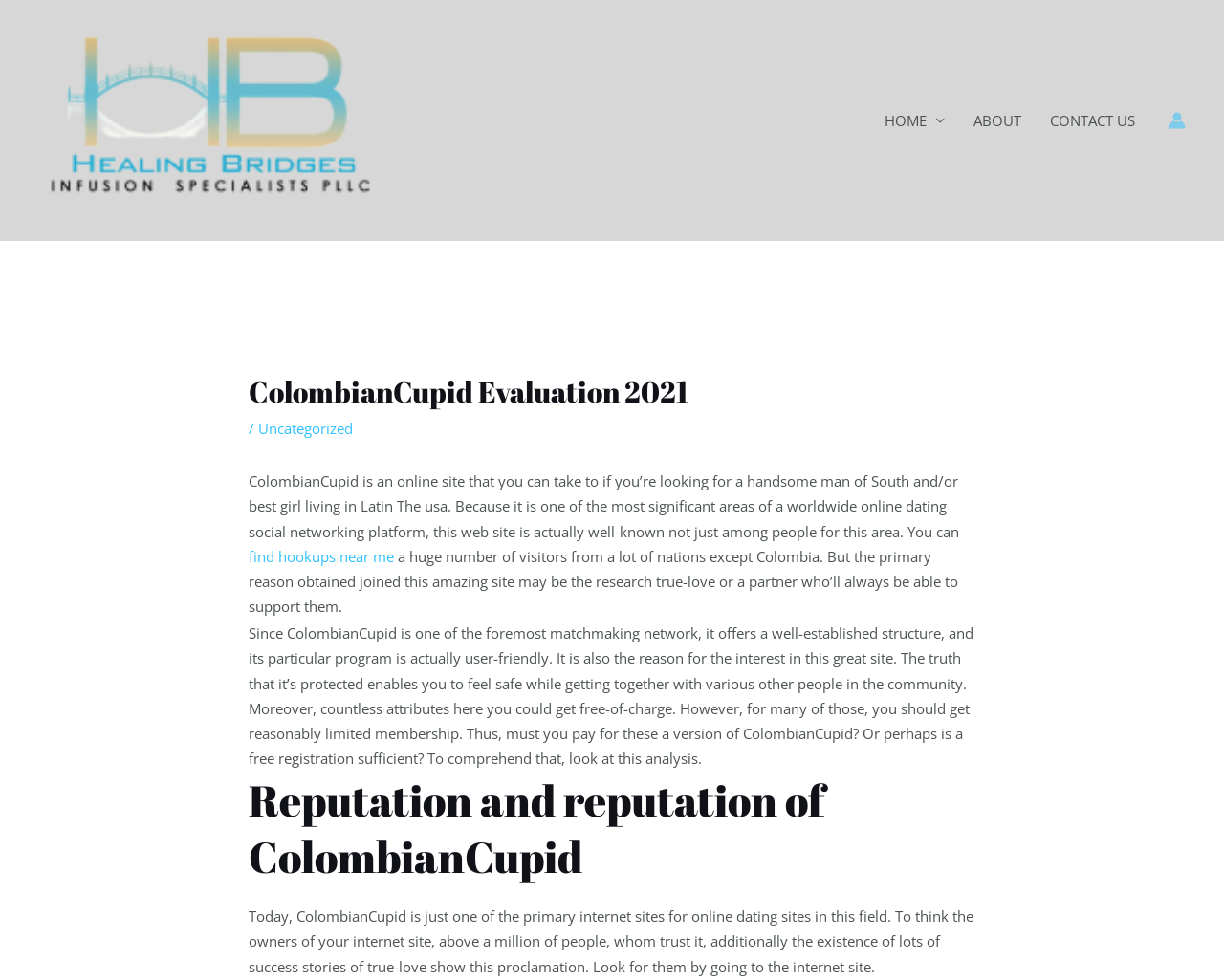What is the benefit of using ColombianCupid?
Use the image to give a comprehensive and detailed response to the question.

According to the webpage content, one of the benefits of using ColombianCupid is that it is a secure platform, which allows users to feel safe while interacting with others on the site. This is mentioned in the text, which states that 'the truth that it’s protected enables you to feel safe while getting together with various other people in the community'.